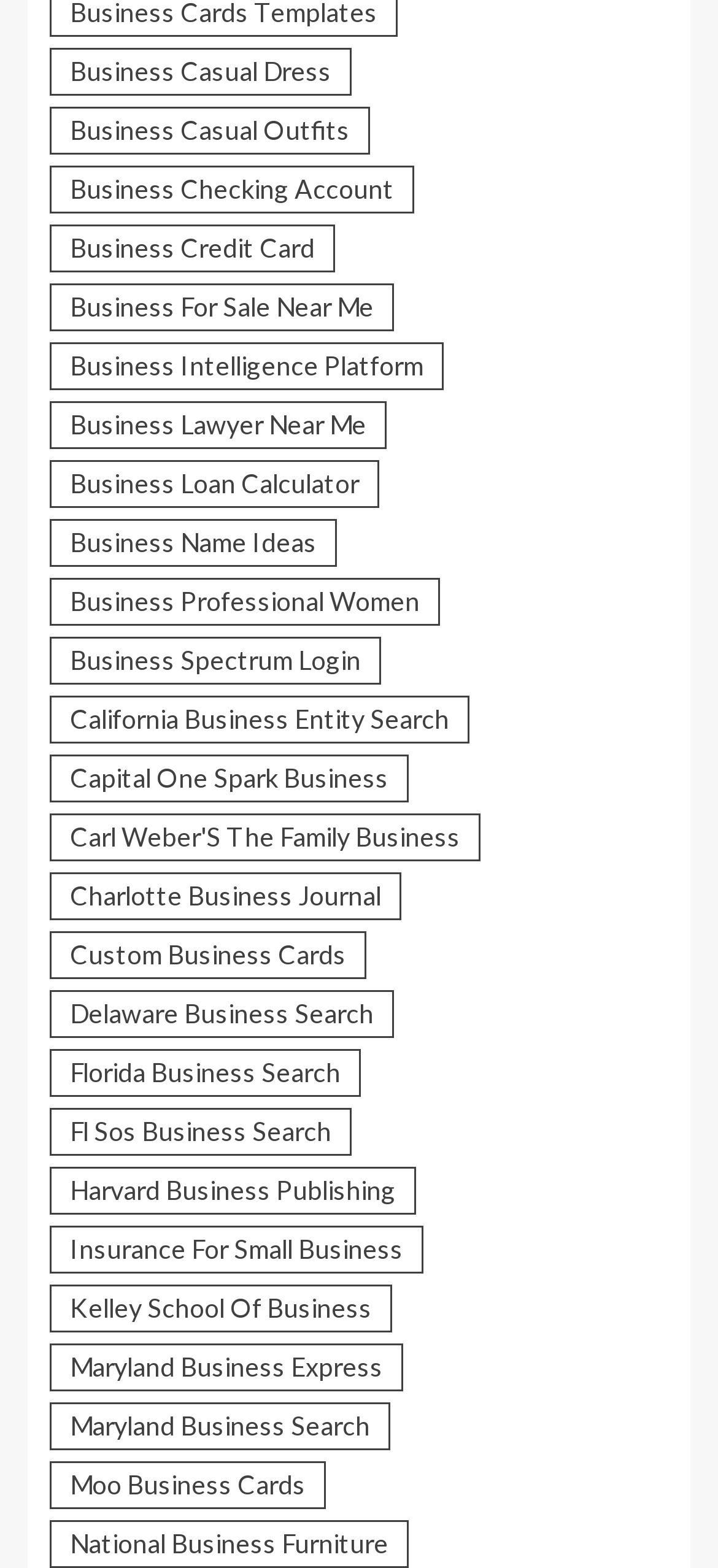Pinpoint the bounding box coordinates of the element to be clicked to execute the instruction: "Get business loan calculator".

[0.069, 0.293, 0.528, 0.323]